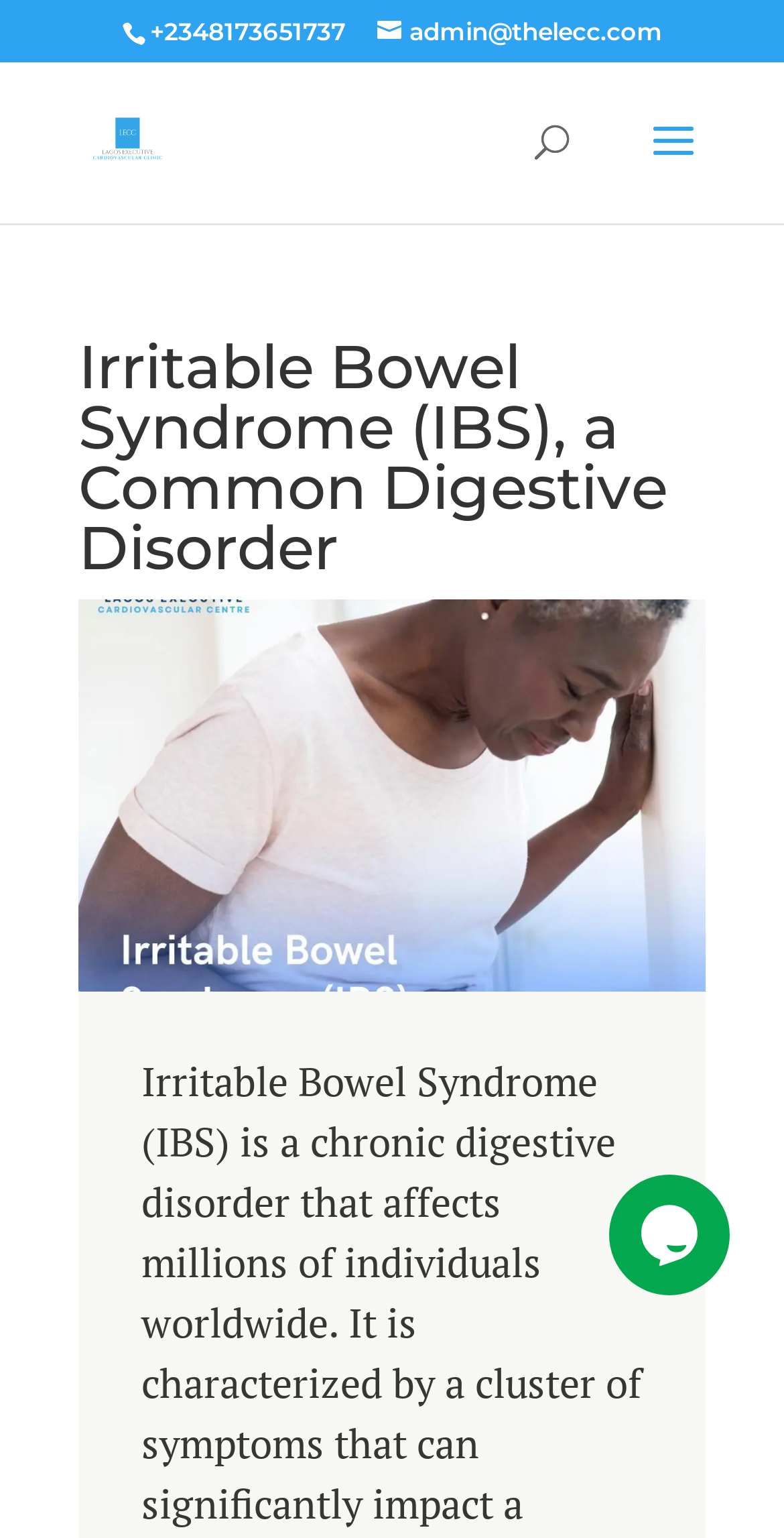Please look at the image and answer the question with a detailed explanation: What is the topic of the image on the webpage?

I found the topic of the image by looking at the image element with the bounding box coordinates [0.1, 0.39, 0.9, 0.645], which has a description 'Treating Irritable bowel syndrome in Lagos'.